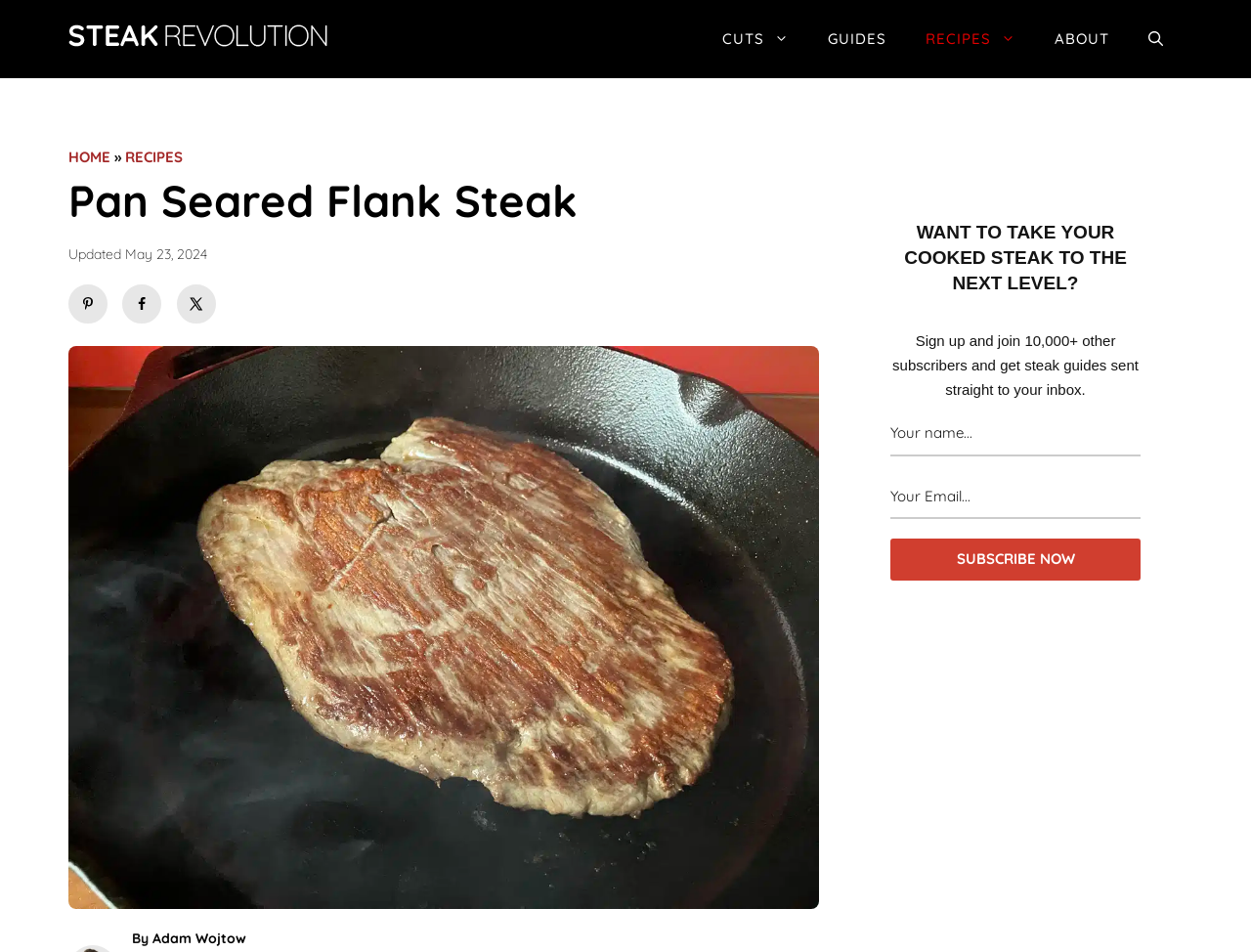Please identify the bounding box coordinates of the area that needs to be clicked to fulfill the following instruction: "Save to Pinterest."

[0.055, 0.299, 0.086, 0.34]